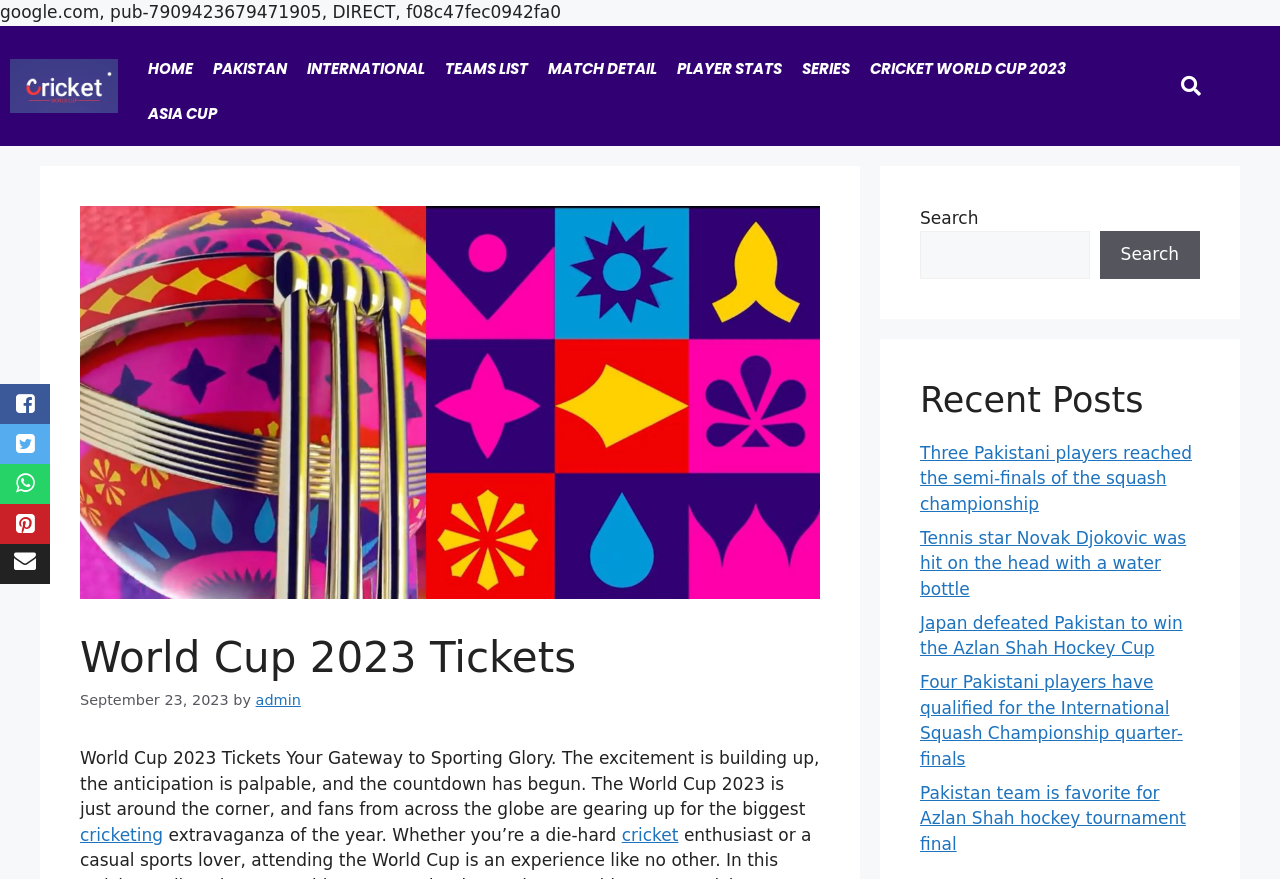Summarize the contents and layout of the webpage in detail.

The webpage is about the 2023 Cricket World Cup, with a focus on tickets and sporting news. At the top, there is a horizontal navigation bar with links to different sections, including "HOME", "PAKISTAN", "INTERNATIONAL", "TEAMS LIST", "MATCH DETAIL", "PLAYER STATS", "SERIES", "CRICKET WORLD CUP 2023", and "ASIA CUP". 

Below the navigation bar, there is a search box with a magnifying glass icon, accompanied by a heading that reads "World Cup 2023 Tickets" and a subheading that describes the excitement and anticipation surrounding the upcoming tournament. 

To the right of the search box, there is a large image with a caption "World Cup 2023 Tickets". Below the image, there is a section with a heading that reads "Recent Posts", featuring five links to news articles about various sports, including squash, tennis, hockey, and more. 

On the left side of the page, there are six social media links, represented by icons. At the very top of the page, there is a small text "google.com, pub-7909423679471905, DIRECT, f08c47fec0942fa0", which appears to be an advertisement or tracking code.